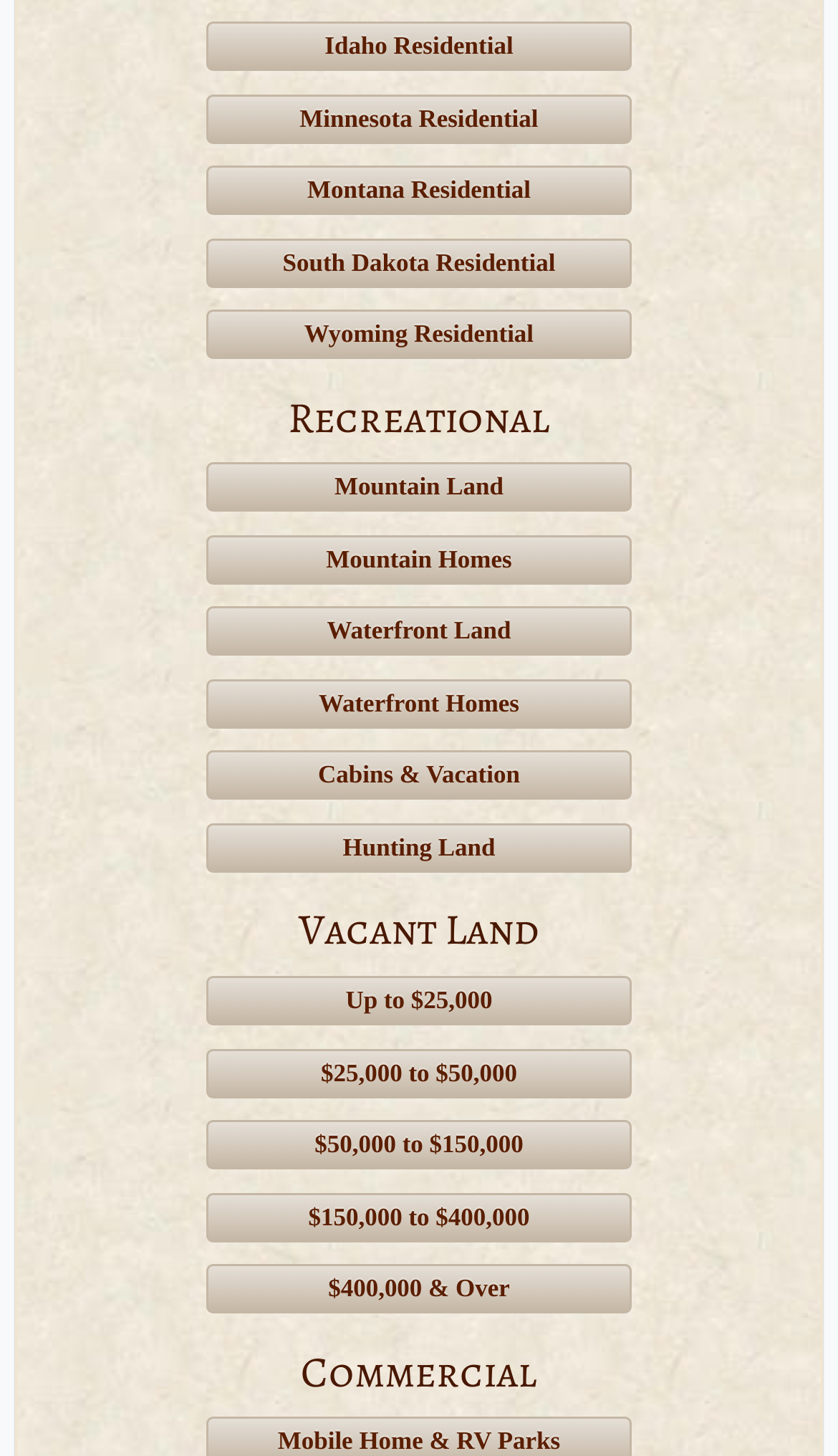Give a concise answer using only one word or phrase for this question:
What type of properties are listed?

Residential, Recreational, Vacant Land, Commercial